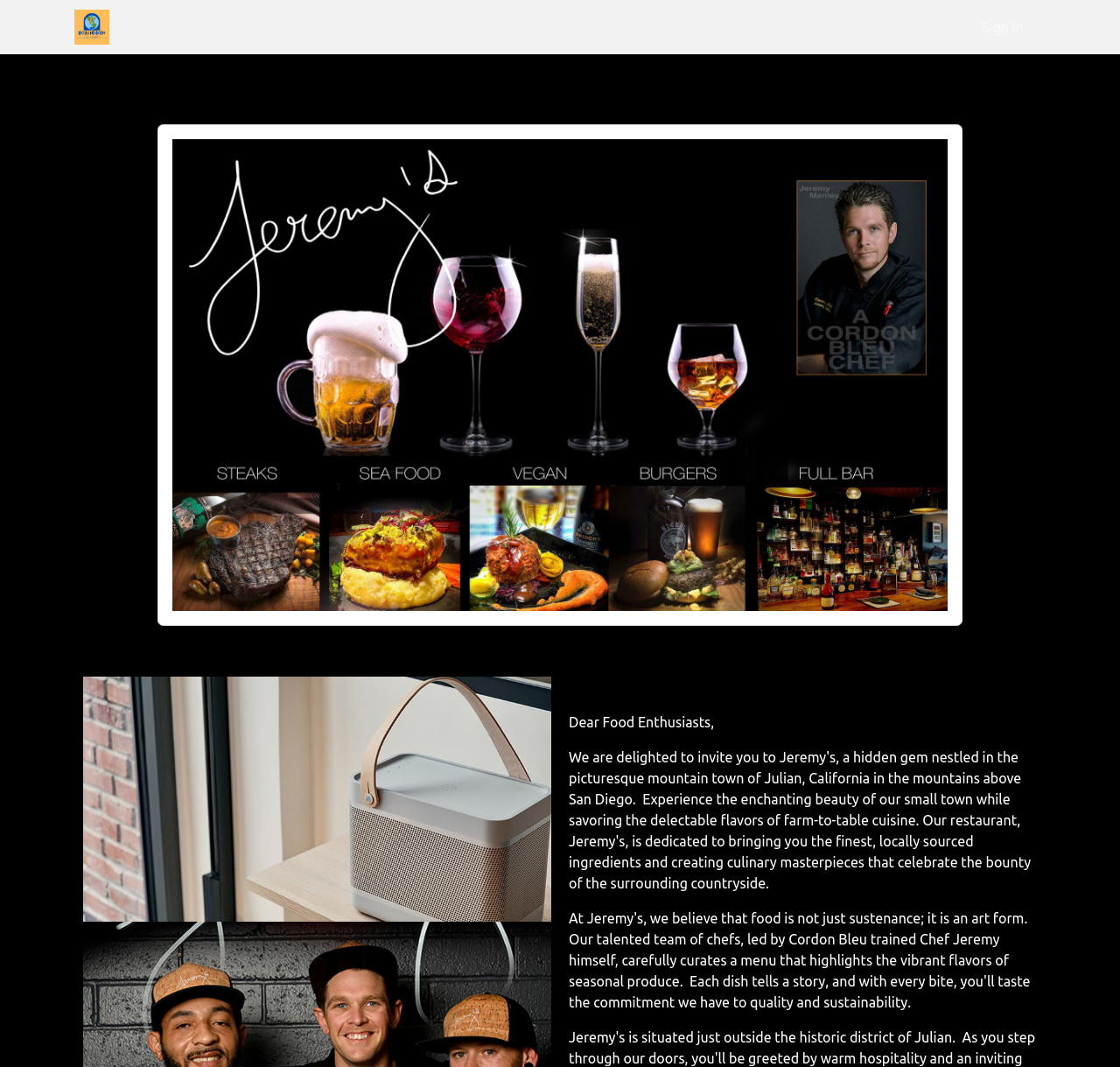Given the following UI element description: "Sign in", find the bounding box coordinates in the webpage screenshot.

[0.857, 0.008, 0.934, 0.043]